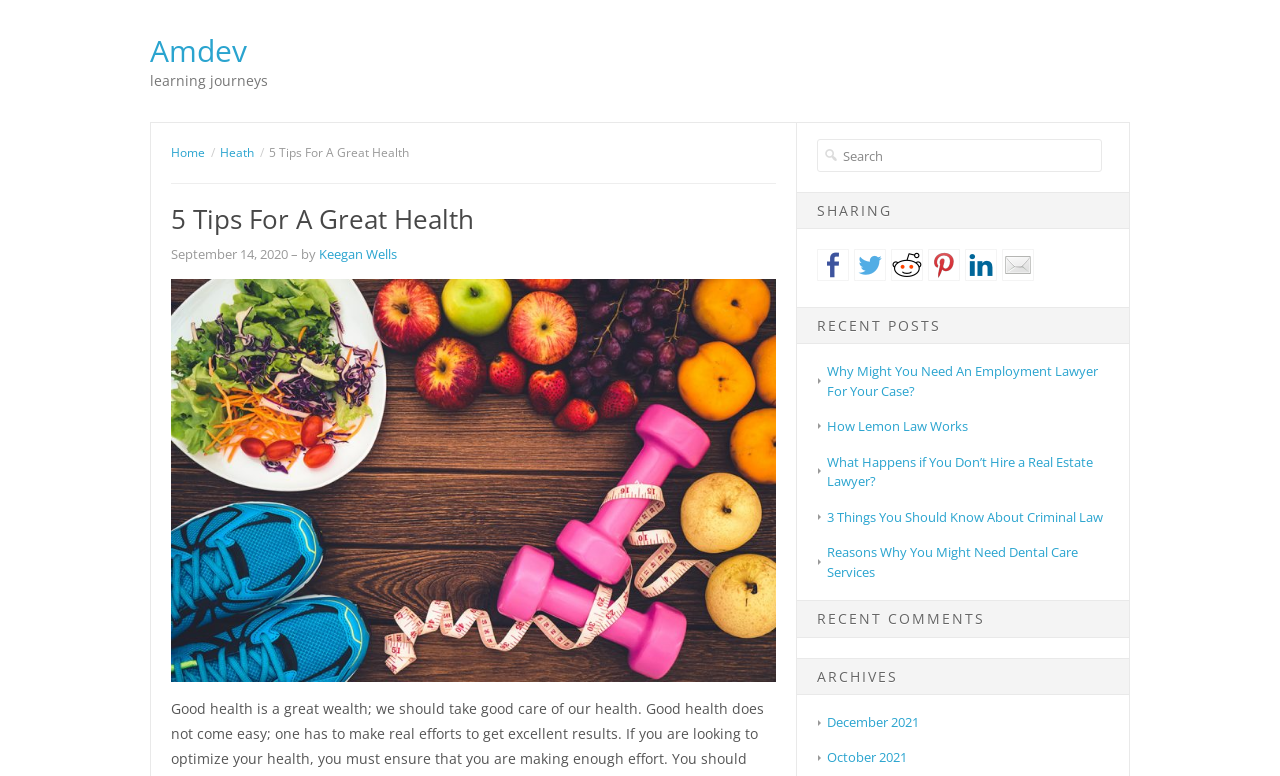Identify the bounding box coordinates of the region that needs to be clicked to carry out this instruction: "Search for something". Provide these coordinates as four float numbers ranging from 0 to 1, i.e., [left, top, right, bottom].

[0.638, 0.18, 0.861, 0.222]